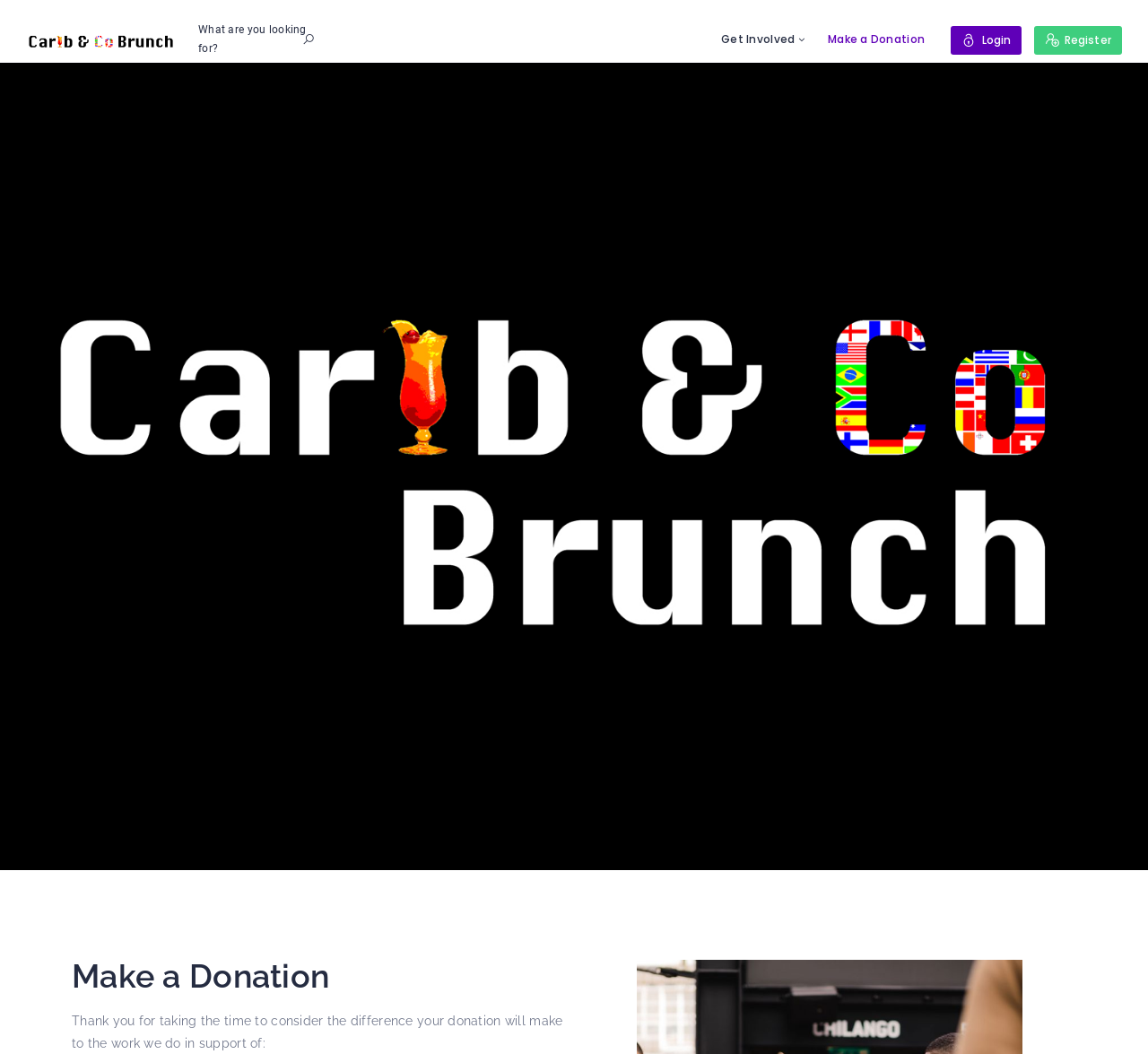What is the name of the organization?
Provide an in-depth answer to the question, covering all aspects.

I inferred this from the image and link with the text 'Carib and Co Brunch' at the top of the page, which suggests that it is the name of the organization.